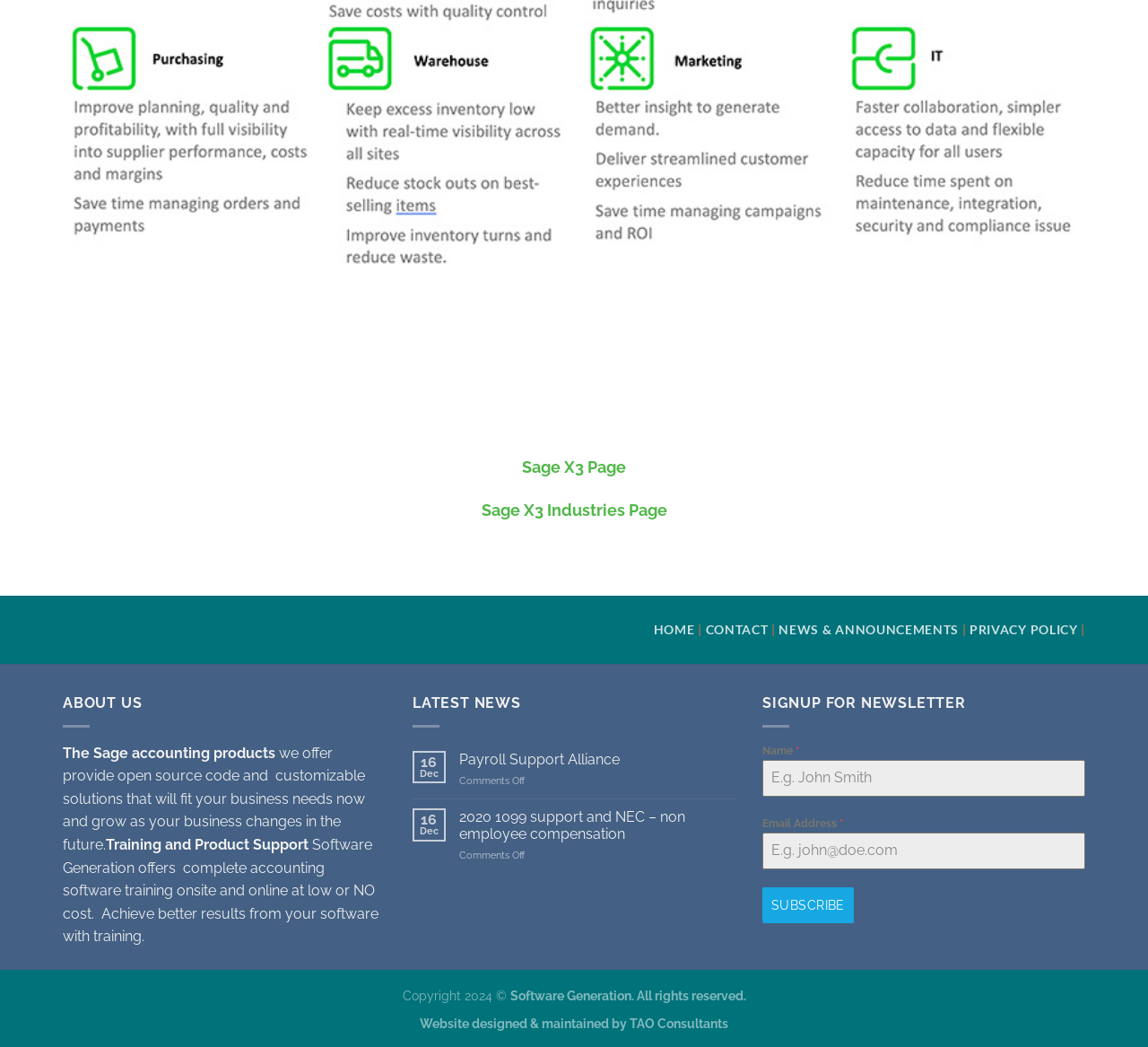Using the description "Sage X3 Industries Page", predict the bounding box of the relevant HTML element.

[0.419, 0.48, 0.581, 0.497]